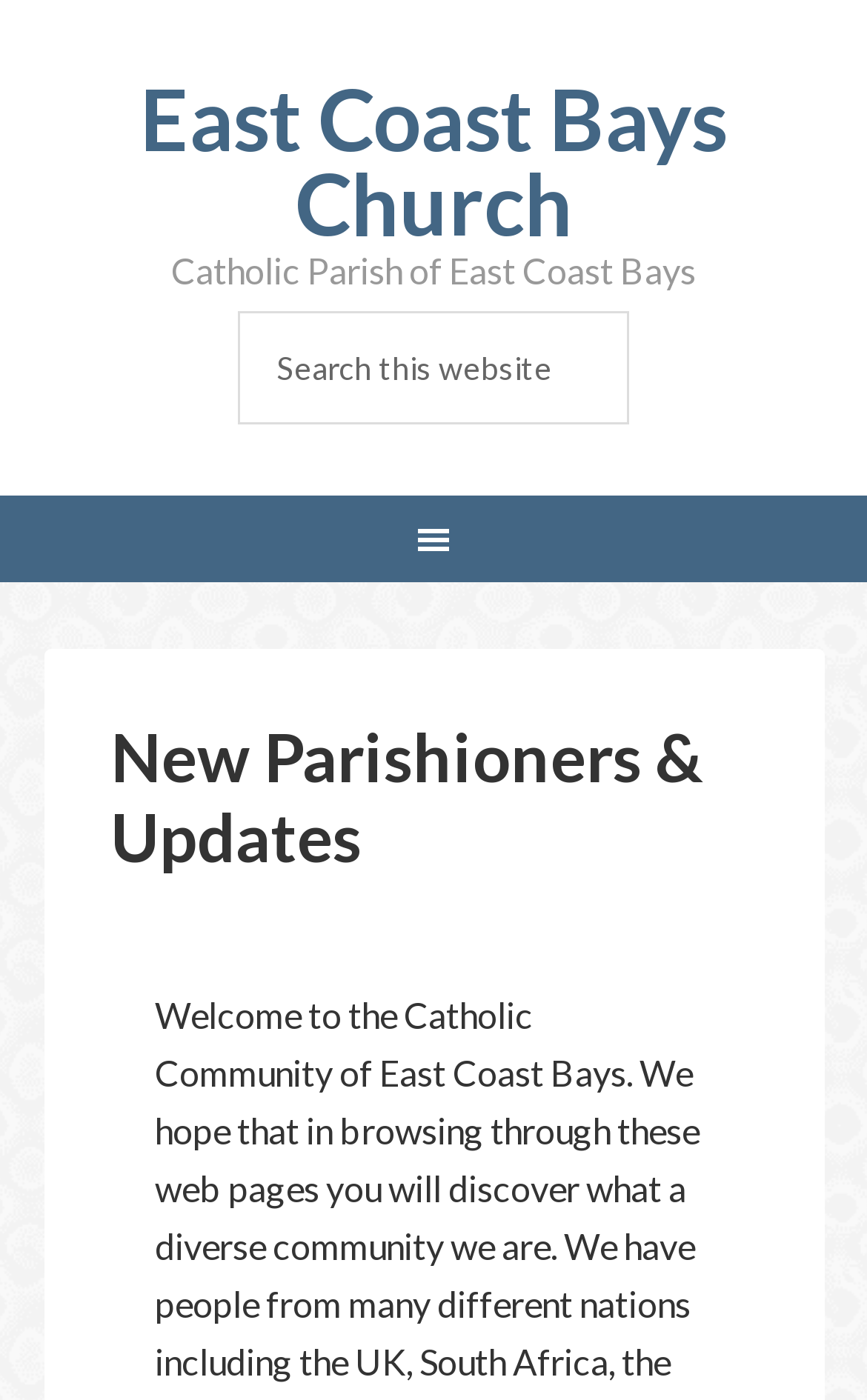Provide a short, one-word or phrase answer to the question below:
What is the current page about?

New Parishioners & Updates